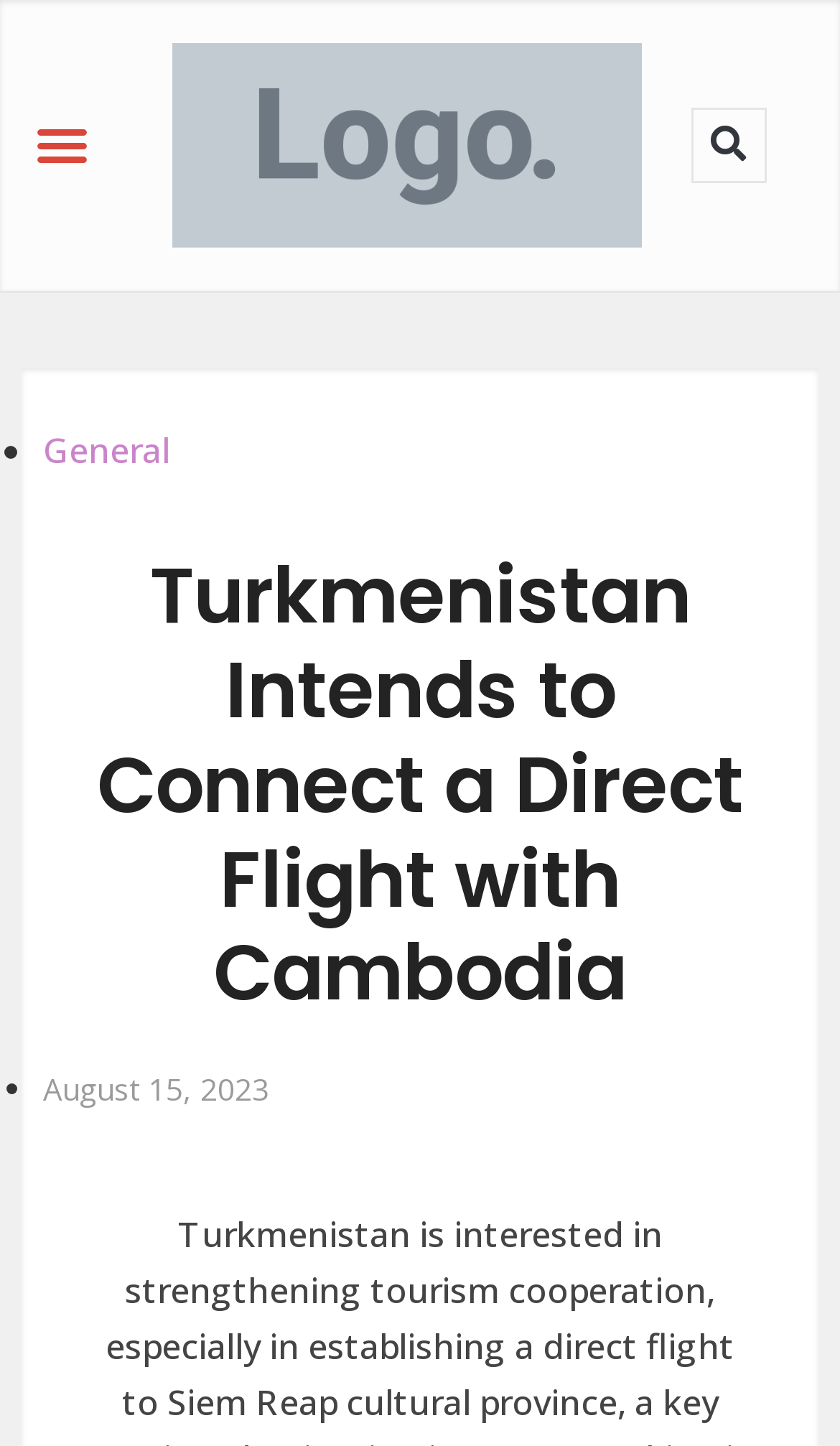What is the location of the cultural province mentioned?
Using the image provided, answer with just one word or phrase.

ASEAN